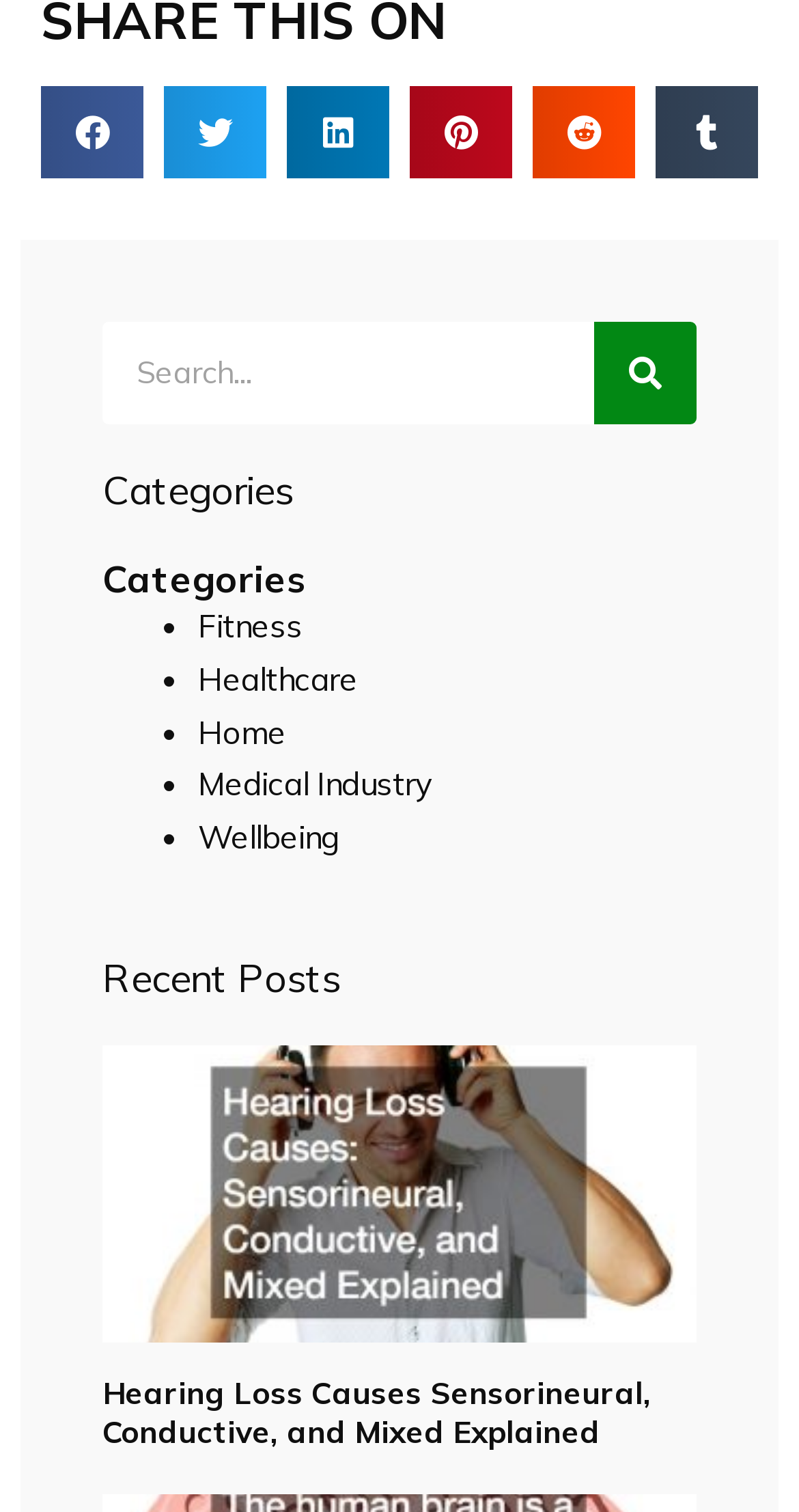Could you provide the bounding box coordinates for the portion of the screen to click to complete this instruction: "Go to Fitness category"?

[0.247, 0.401, 0.378, 0.428]